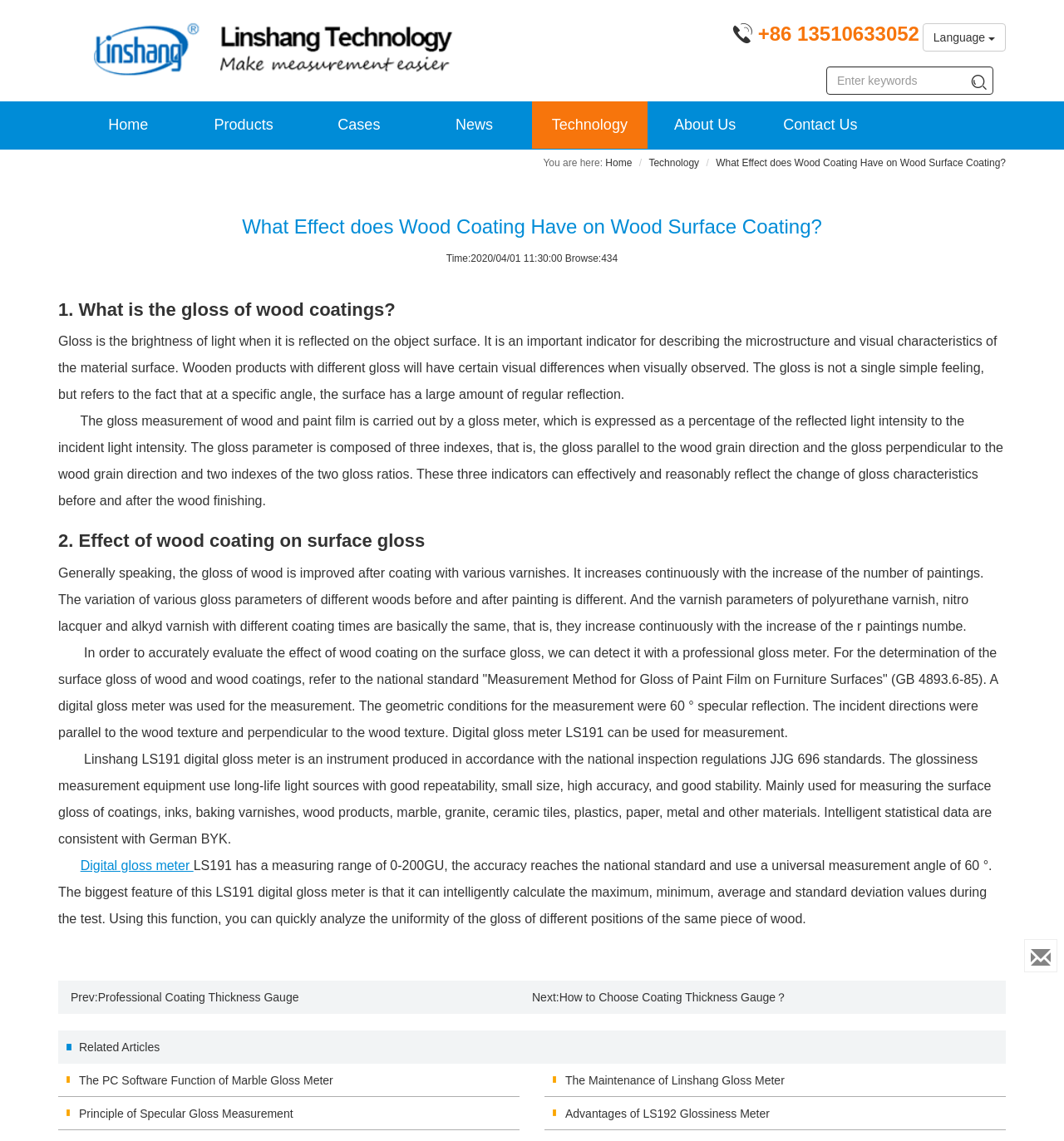Provide an in-depth caption for the webpage.

This webpage is about the effect of wood coating on the surface gloss of wood. At the top, there is a logo of Linshang Technology with a link to the company's website, accompanied by a phone number. To the right of the logo, there is a language selection button. Below the logo, there is a navigation menu with links to various sections of the website, including Home, Products, Cases, News, Technology, and About Us.

In the main content area, there is a heading that repeats the title of the webpage. Below the heading, there is a timestamp and a view count. The main content is divided into three sections, each with a heading. The first section explains what gloss is and how it is measured. The second section discusses the effect of wood coating on the surface gloss, including how the gloss changes with the number of coatings. The third section describes how to accurately evaluate the effect of wood coating on the surface gloss using a professional gloss meter.

Throughout the main content area, there are several links to related articles and products, including a digital gloss meter. At the bottom of the page, there are links to previous and next articles, as well as a section of related articles. Finally, there is an enquiry link at the very bottom of the page.